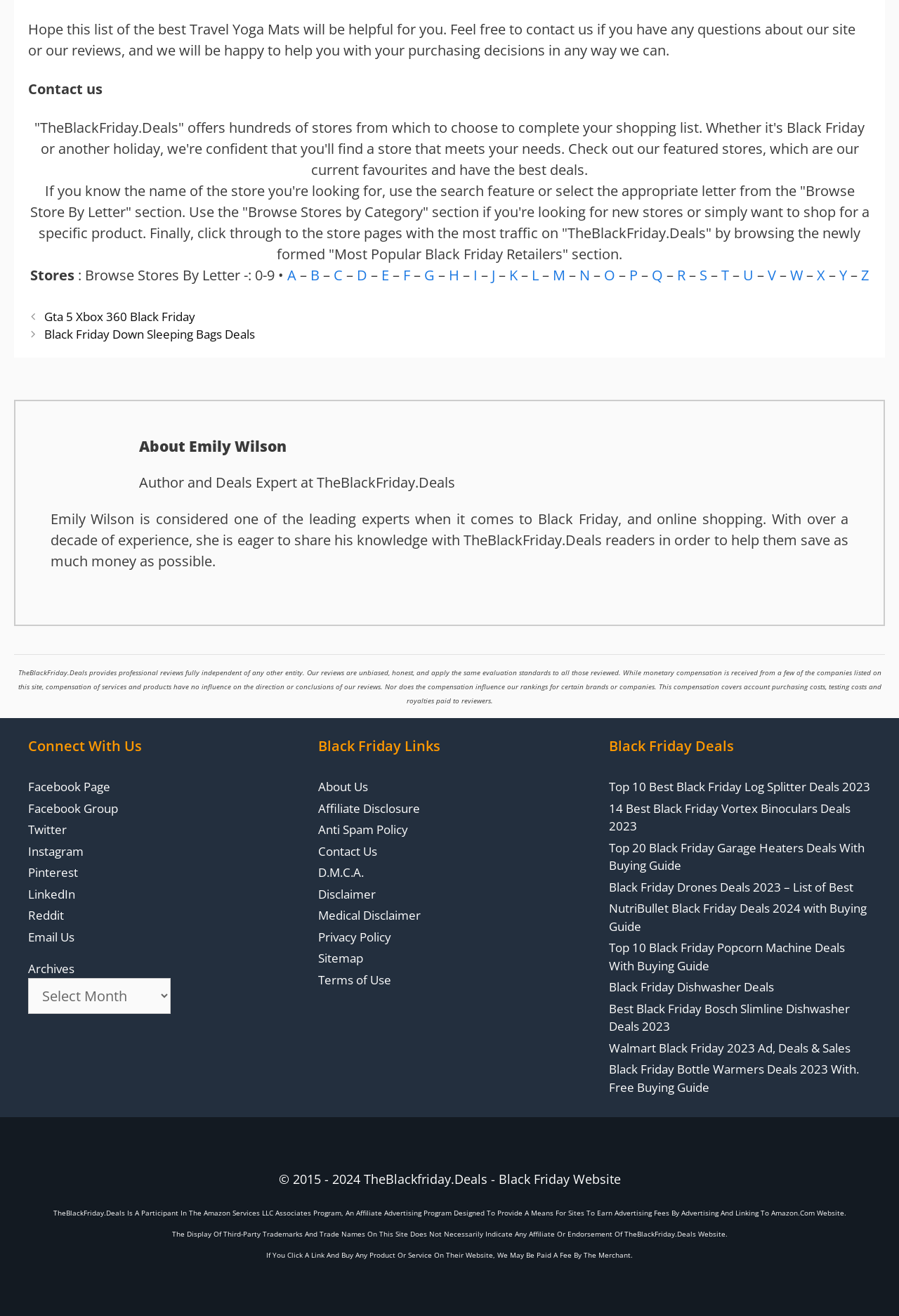What type of reviews does TheBlackFriday.Deals provide?
Based on the visual, give a brief answer using one word or a short phrase.

Unbiased and honest reviews